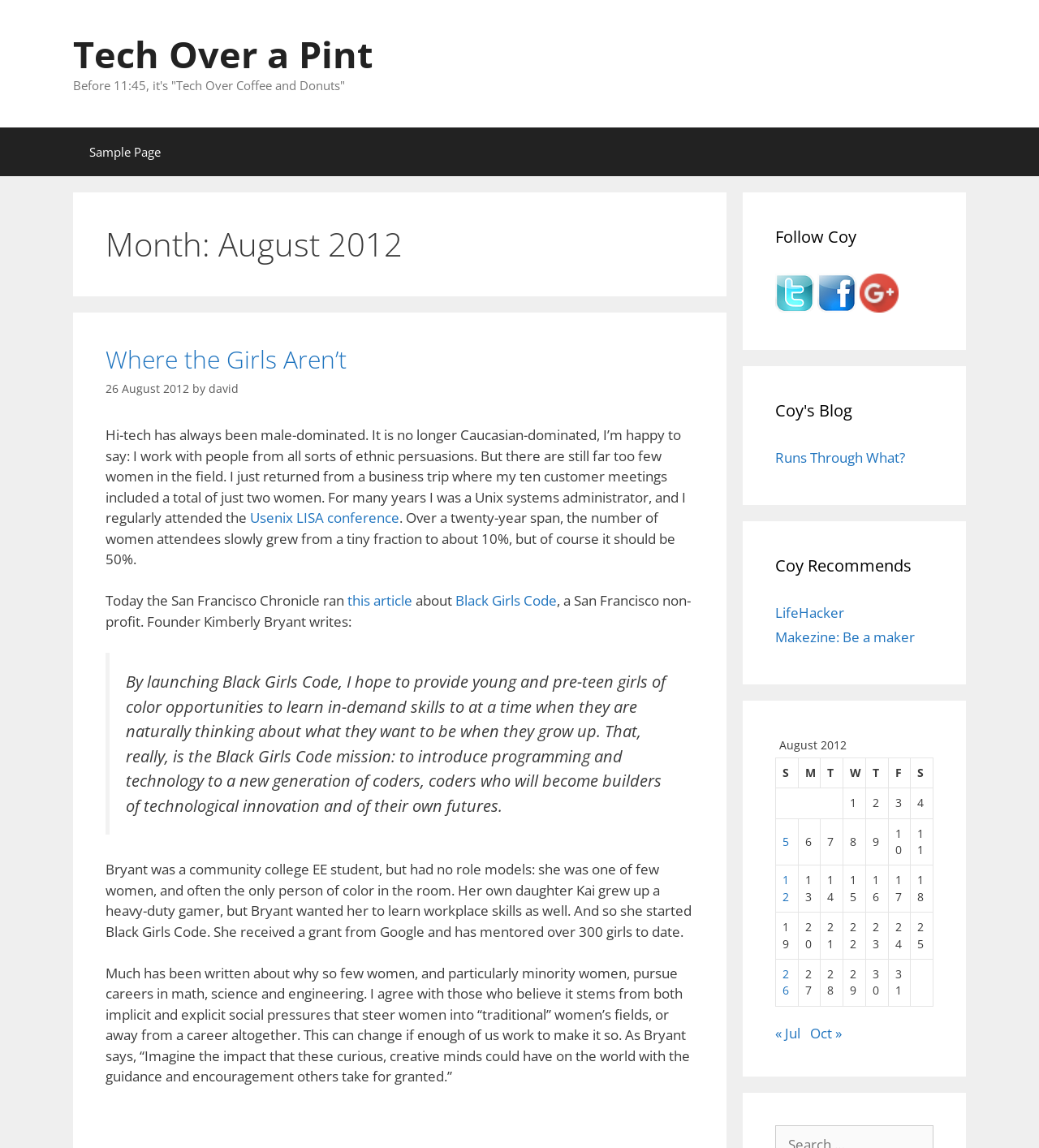What is the name of the conference mentioned in the blog post?
Carefully analyze the image and provide a thorough answer to the question.

The conference mentioned in the blog post is the Usenix LISA conference, which is linked to in the text and described as a conference the author attended.